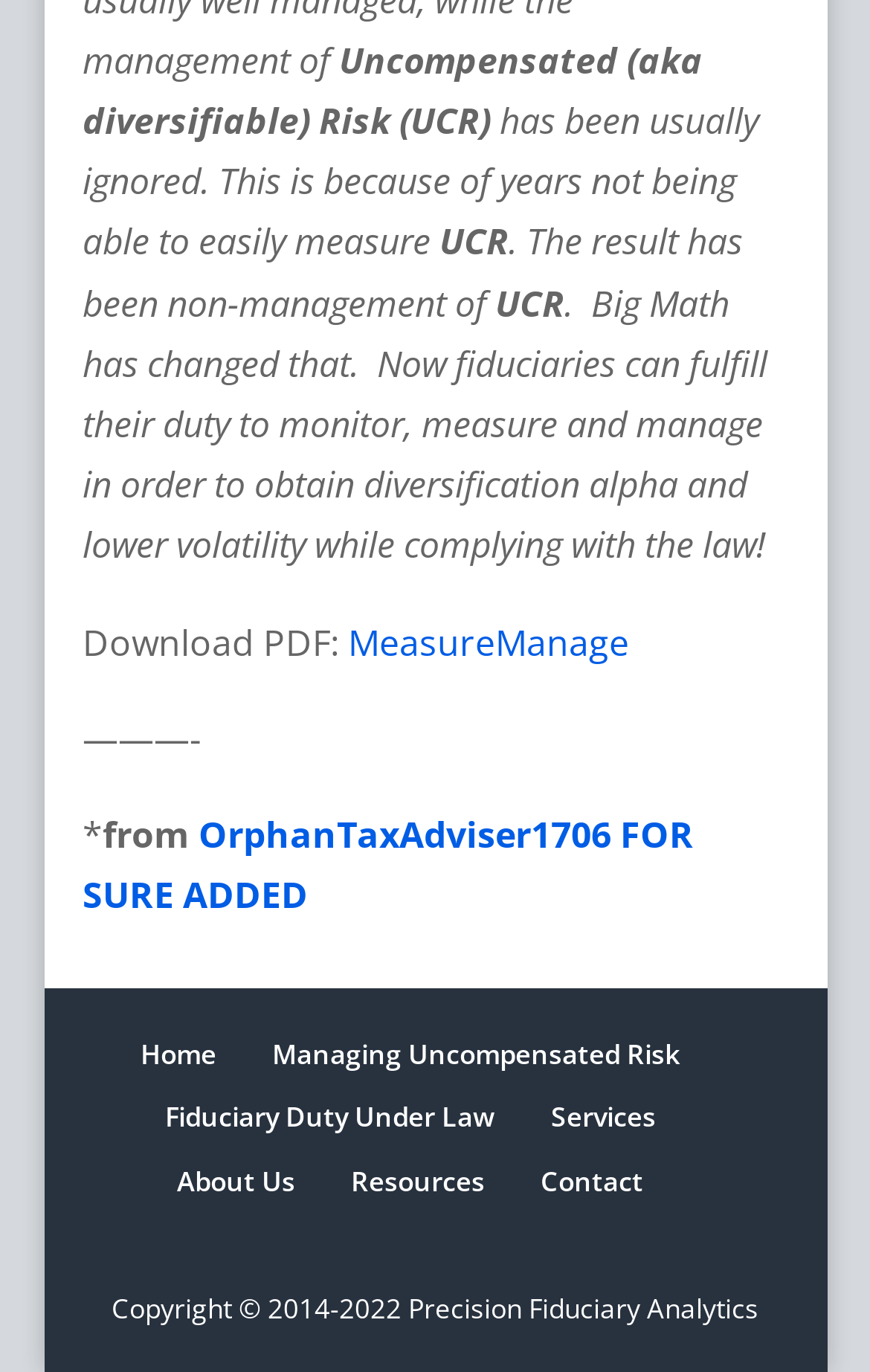Pinpoint the bounding box coordinates of the area that must be clicked to complete this instruction: "Learn about Fiduciary Duty Under Law".

[0.19, 0.801, 0.569, 0.828]